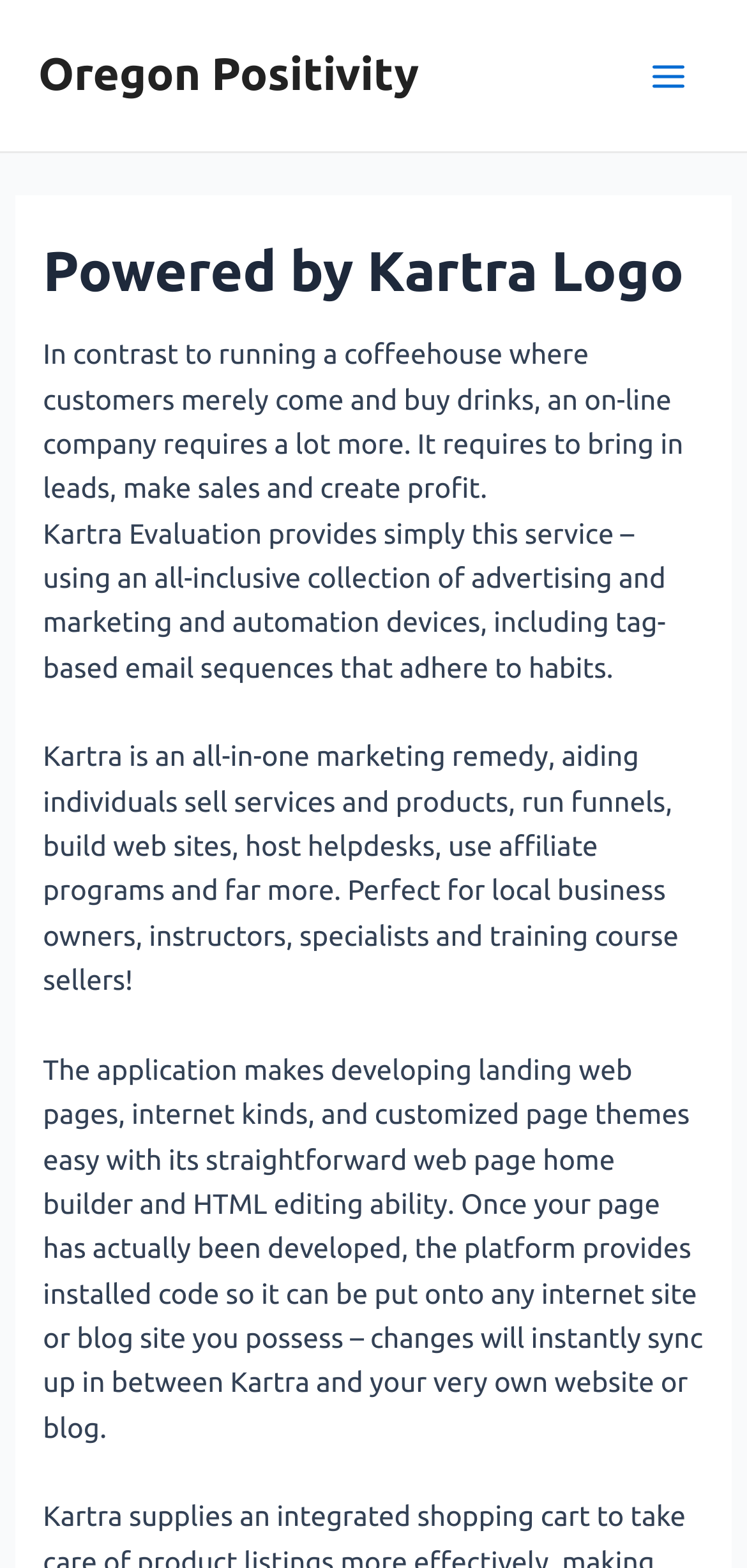What is the purpose of Kartra?
Using the information from the image, answer the question thoroughly.

After reading the static text elements on the webpage, I found that Kartra is described as an all-in-one marketing solution, which helps individuals sell services and products, run funnels, build websites, host helpdesks, use affiliate programs, and more.